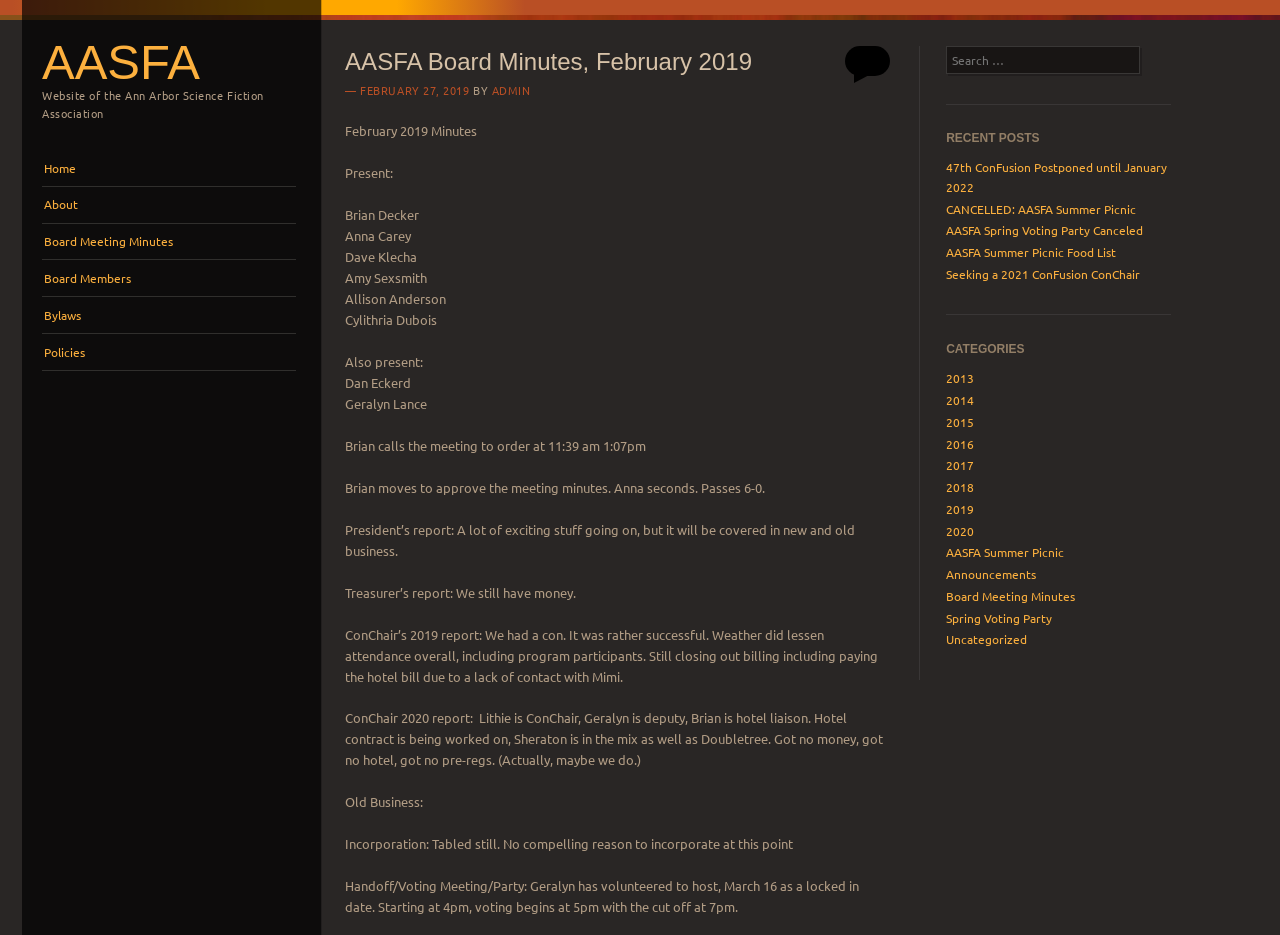Predict the bounding box coordinates of the area that should be clicked to accomplish the following instruction: "Click on the 'AASFA' link at the top". The bounding box coordinates should consist of four float numbers between 0 and 1, i.e., [left, top, right, bottom].

[0.033, 0.038, 0.156, 0.095]